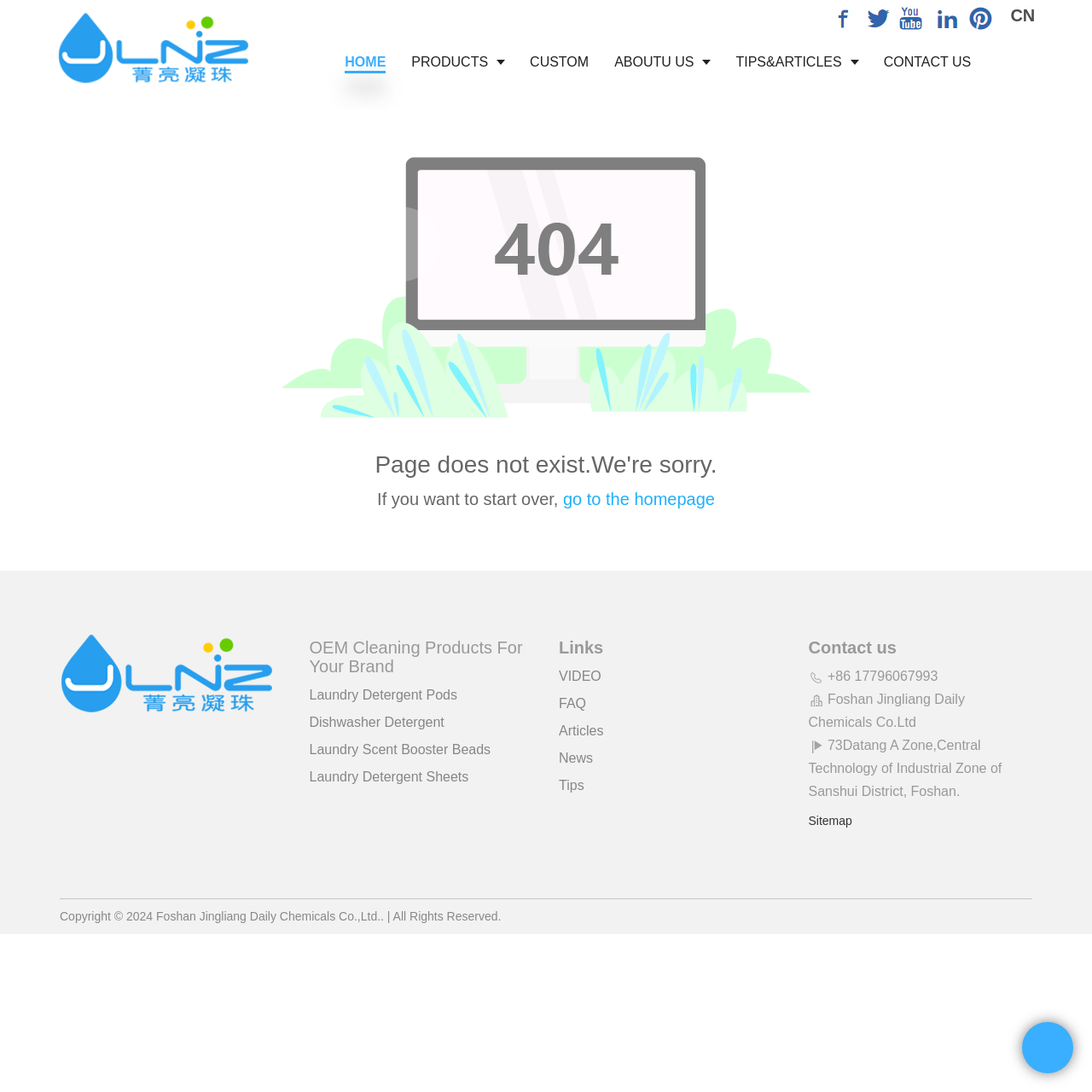Identify the bounding box of the HTML element described here: "Laundry Detergent Pods". Provide the coordinates as four float numbers between 0 and 1: [left, top, right, bottom].

[0.283, 0.629, 0.419, 0.643]